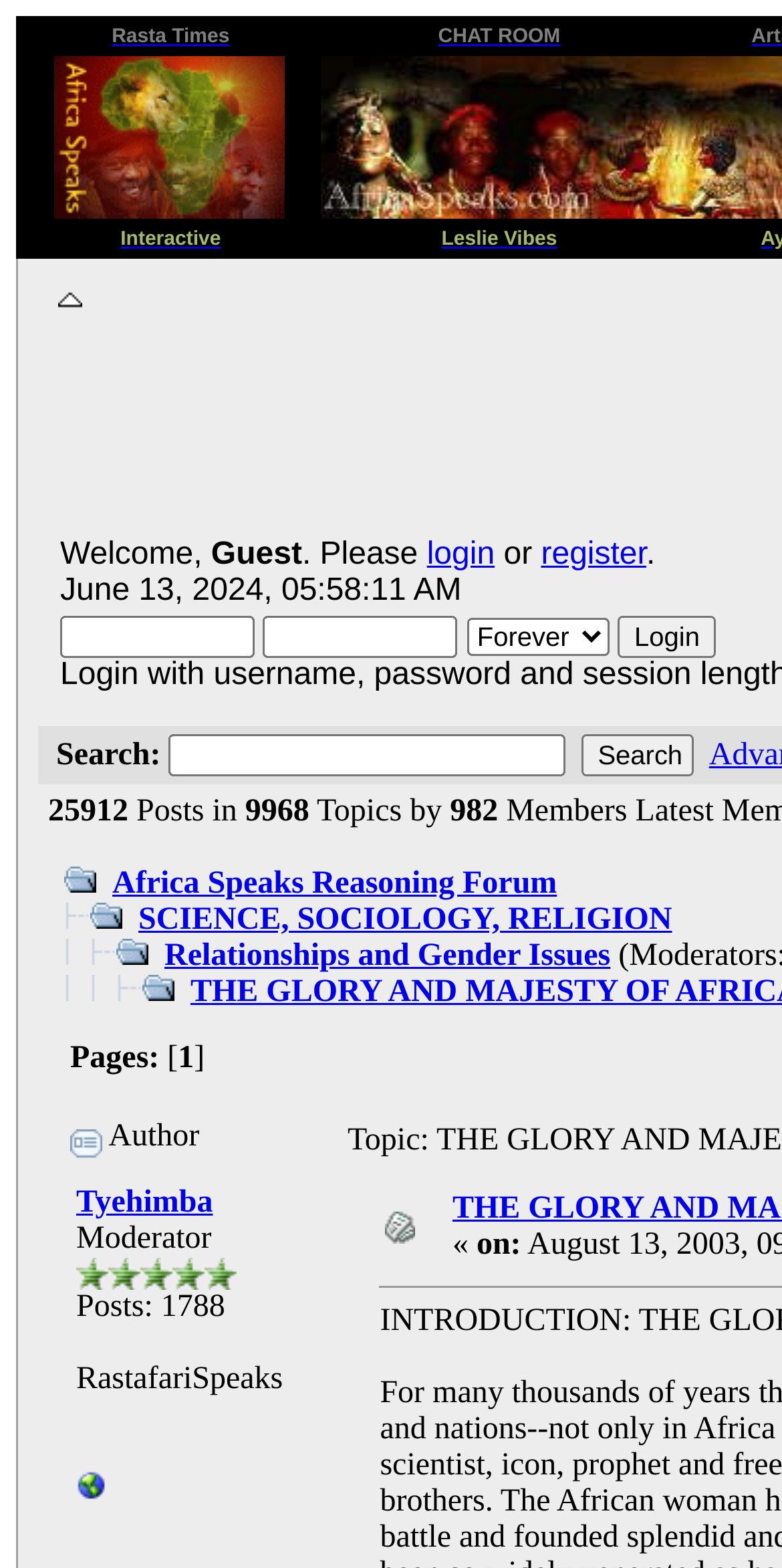Using the given description, provide the bounding box coordinates formatted as (top-left x, top-left y, bottom-right x, bottom-right y), with all values being floating point numbers between 0 and 1. Description: alt="Africa Speaks Homepage"

[0.068, 0.123, 0.363, 0.145]